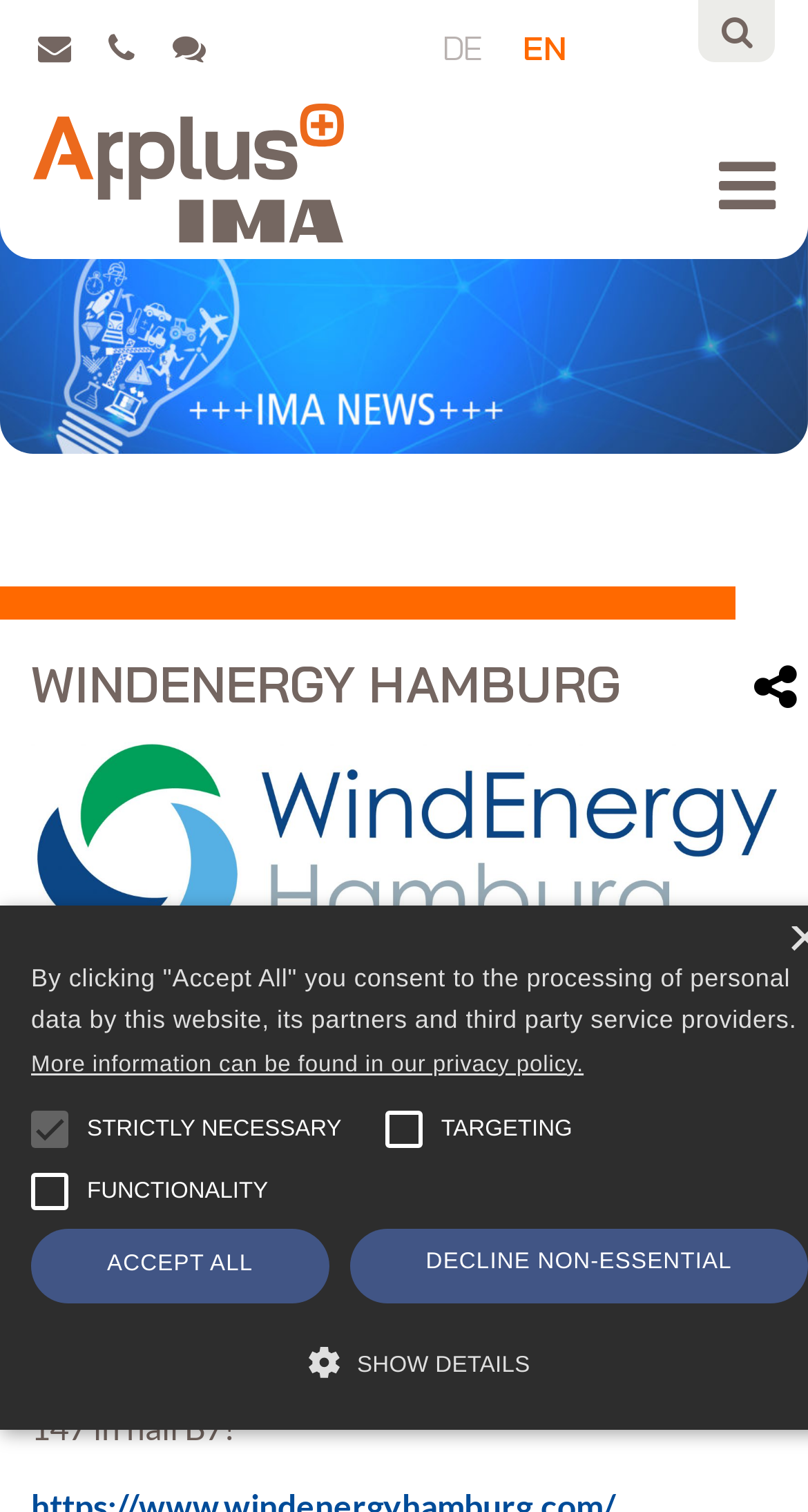Identify the bounding box coordinates of the clickable region to carry out the given instruction: "Share content".

[0.921, 0.431, 1.0, 0.477]